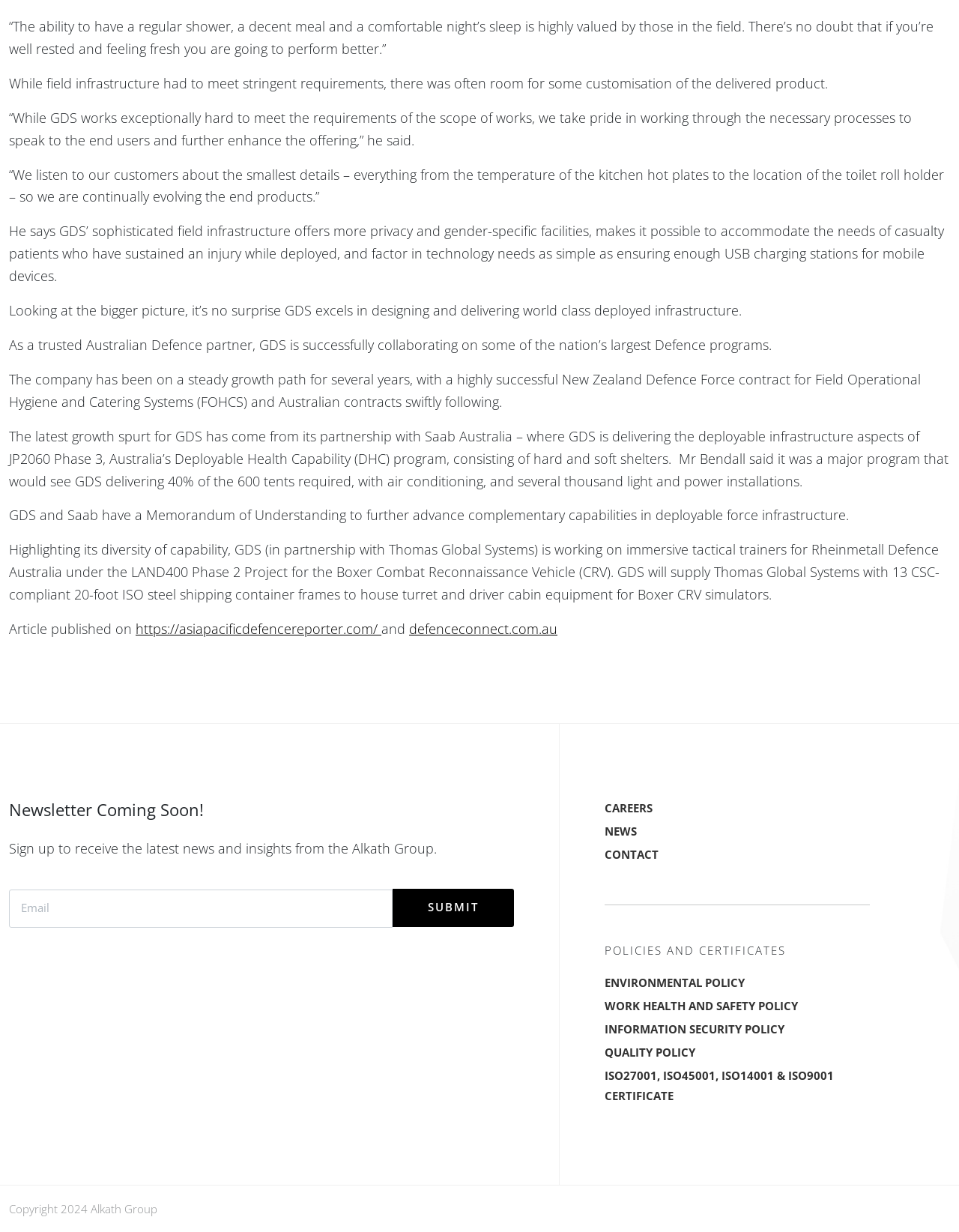From the element description Information Security Policy, predict the bounding box coordinates of the UI element. The coordinates must be specified in the format (top-left x, top-left y, bottom-right x, bottom-right y) and should be within the 0 to 1 range.

[0.63, 0.828, 0.907, 0.847]